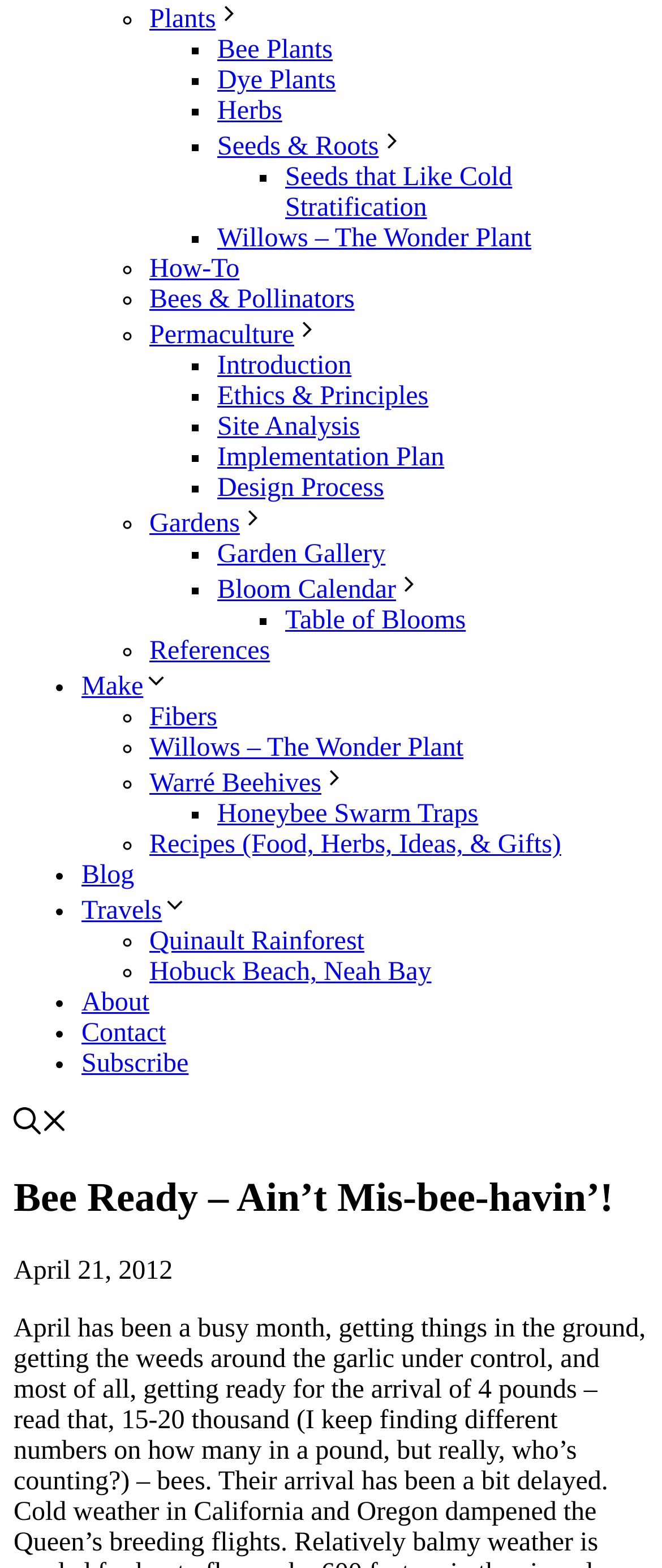Using the element description: "Subscribe", determine the bounding box coordinates. The coordinates should be in the format [left, top, right, bottom], with values between 0 and 1.

[0.123, 0.67, 0.285, 0.688]